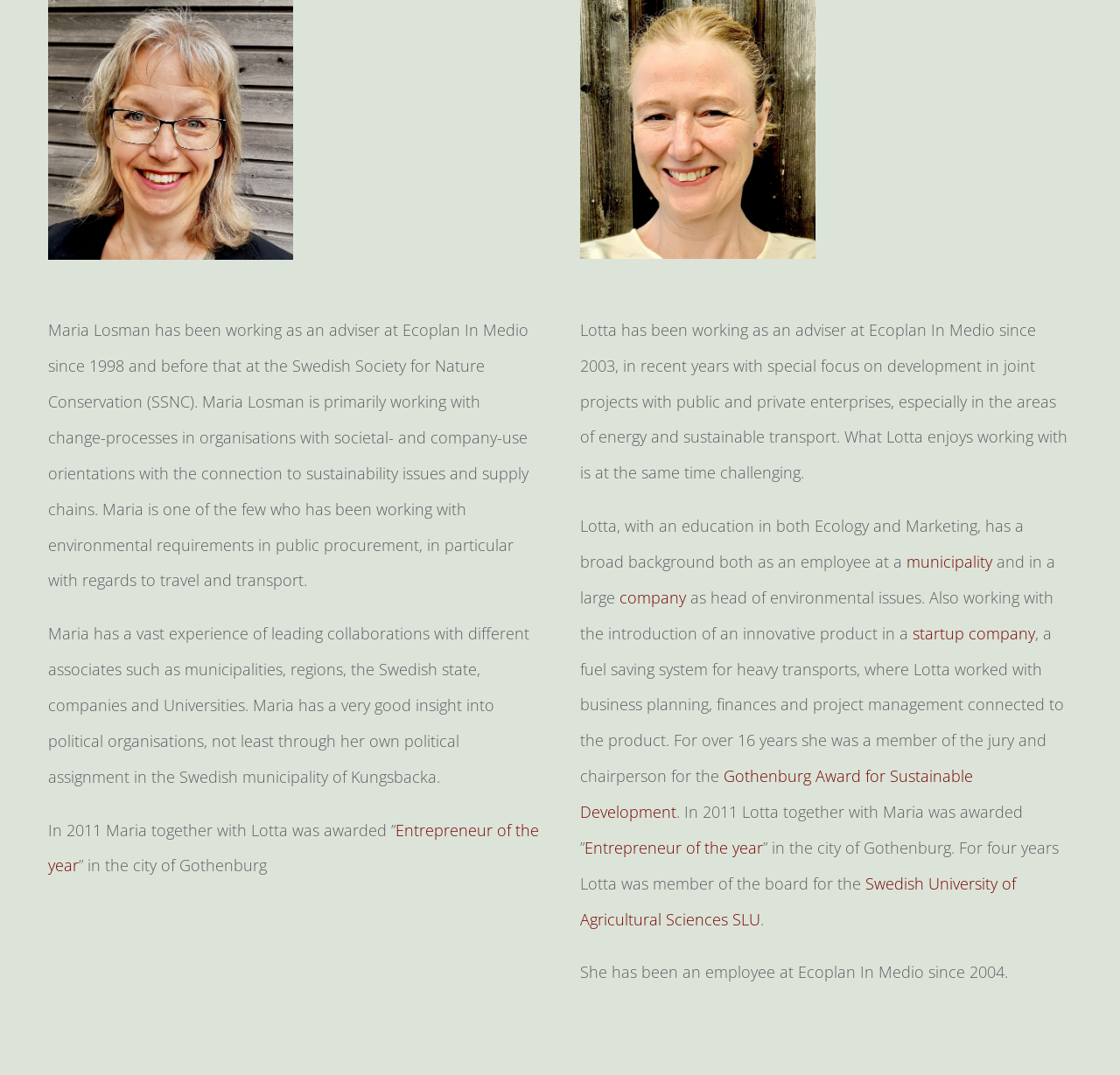What is Lotta's educational background?
From the image, respond with a single word or phrase.

Ecology and Marketing